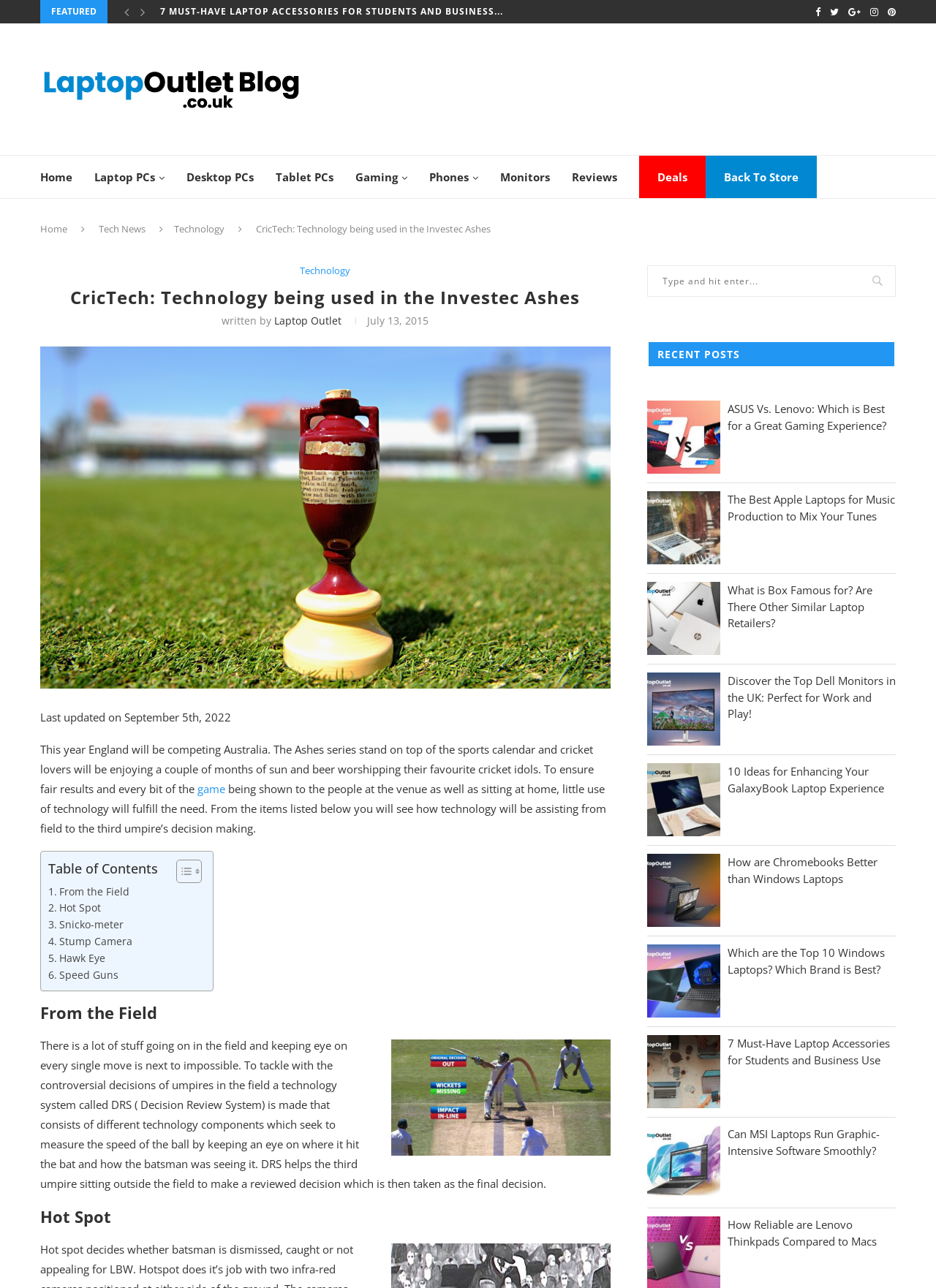Determine and generate the text content of the webpage's headline.

CricTech: Technology being used in the Investec Ashes